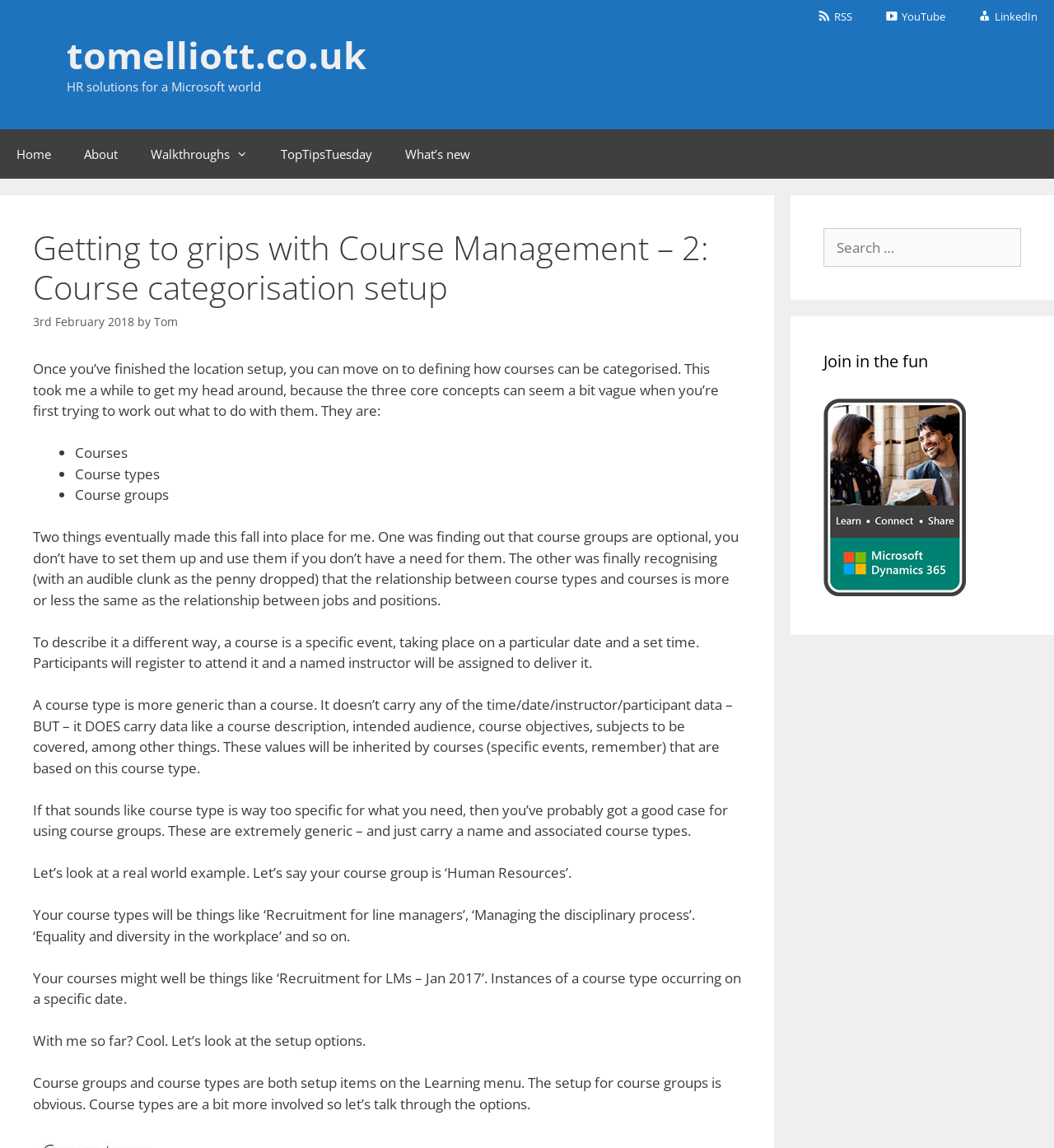Extract the bounding box for the UI element that matches this description: "What’s new".

[0.369, 0.112, 0.462, 0.155]